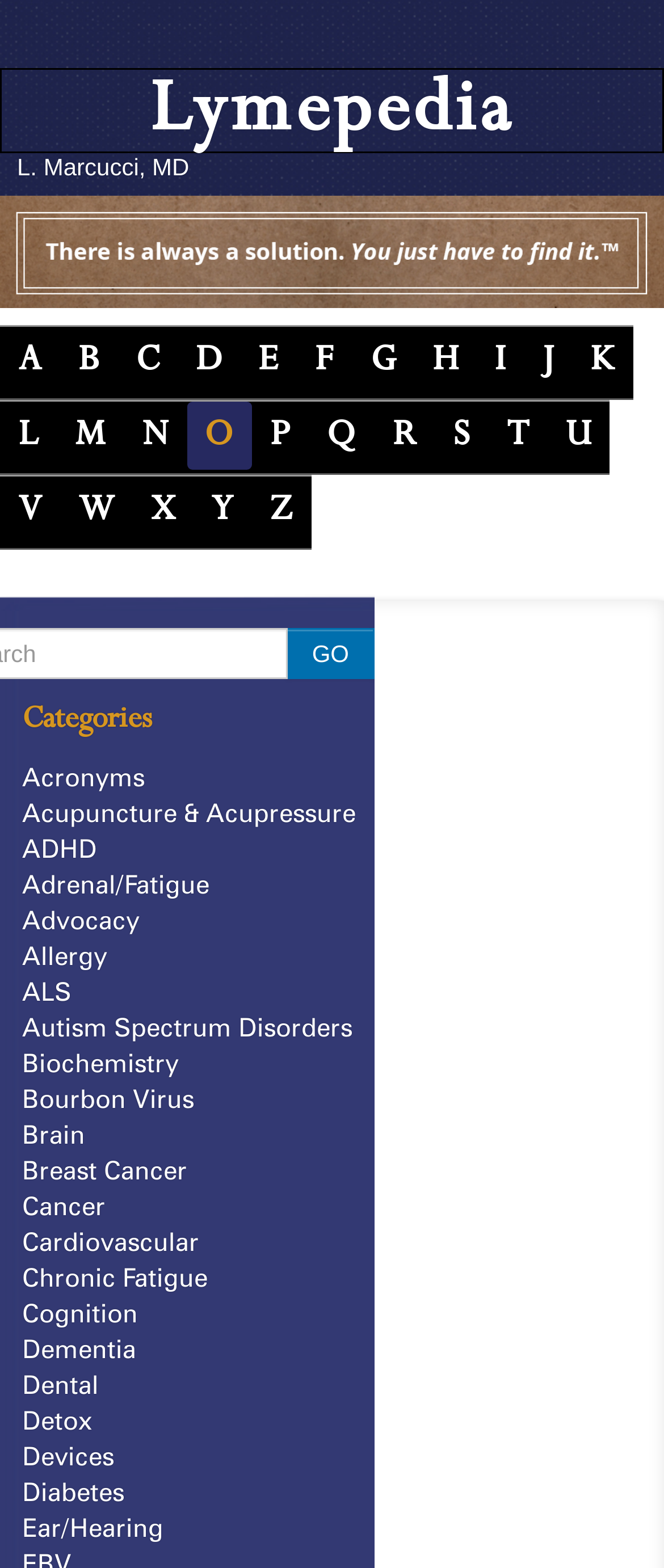Locate the bounding box of the UI element described by: "I" in the given webpage screenshot.

[0.718, 0.208, 0.788, 0.252]